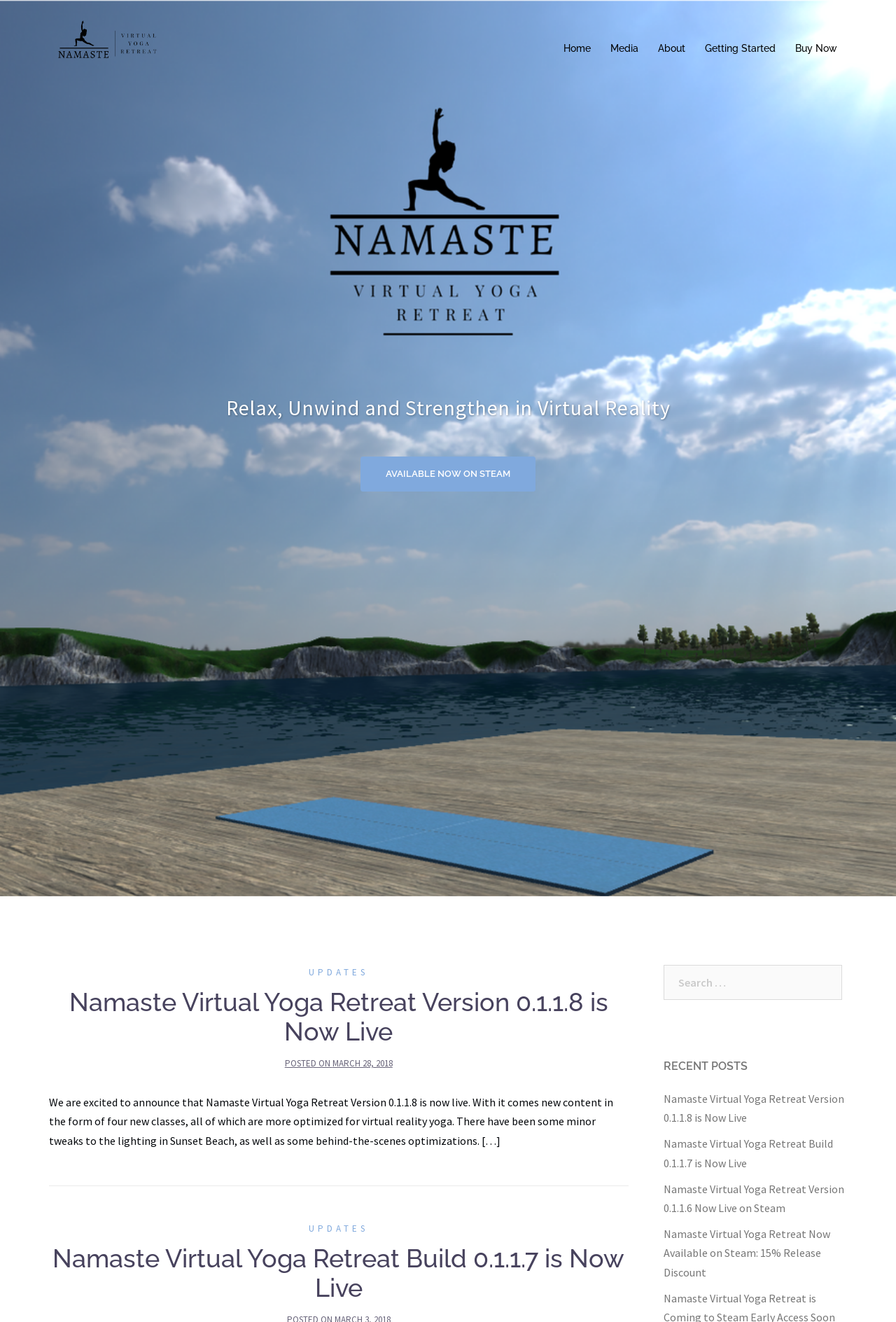Refer to the image and offer a detailed explanation in response to the question: What is the platform where the virtual yoga retreat is available?

The platform where the virtual yoga retreat is available can be found in the link 'AVAILABLE NOW ON STEAM'.